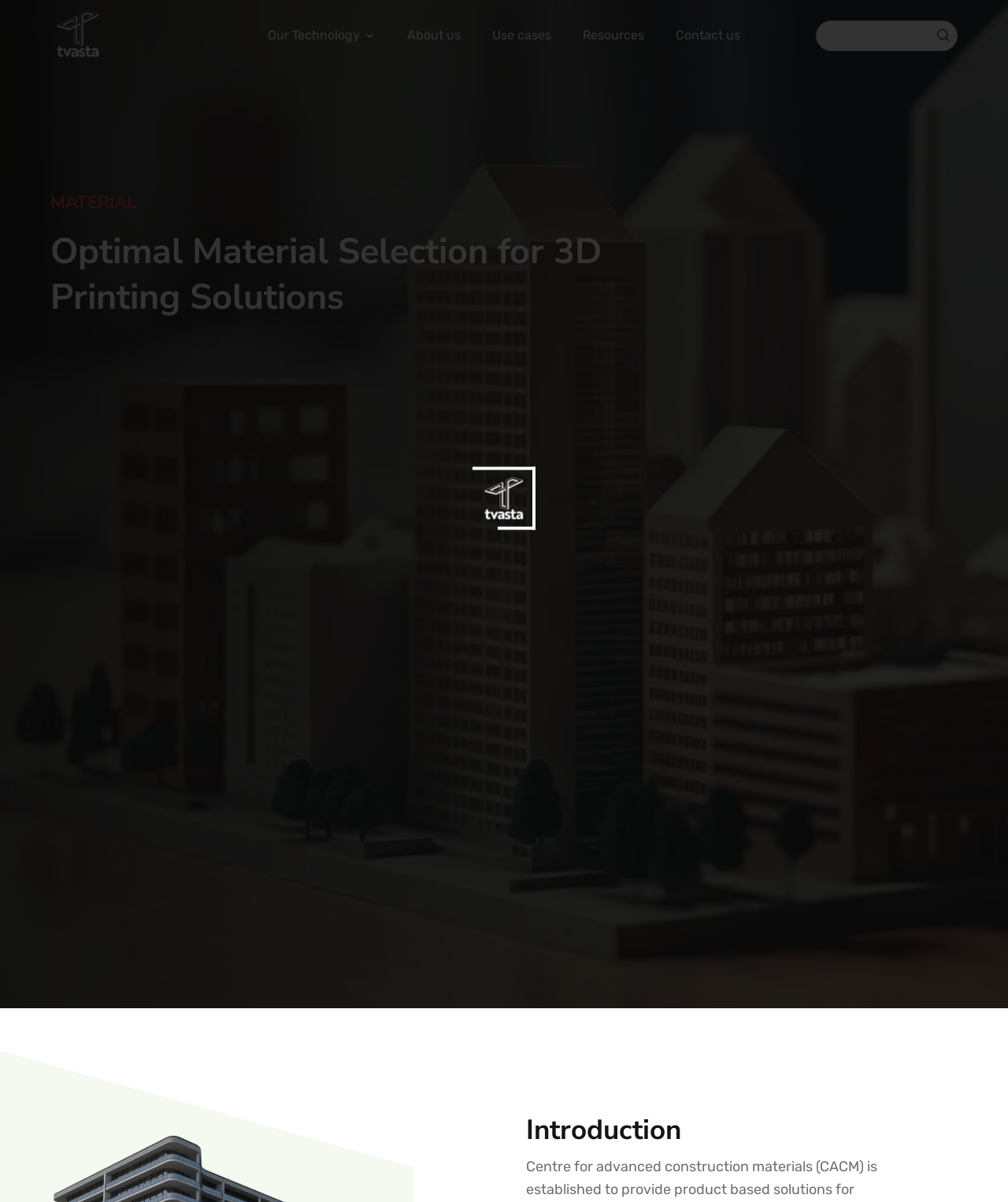Please provide a detailed answer to the question below based on the screenshot: 
How many links are in the navigation menu?

I counted the links in the navigation menu at the top of the webpage and found that there are 5 links: 'Our Technology 3', 'About us', 'Use cases', 'Resources', and 'Contact us'.